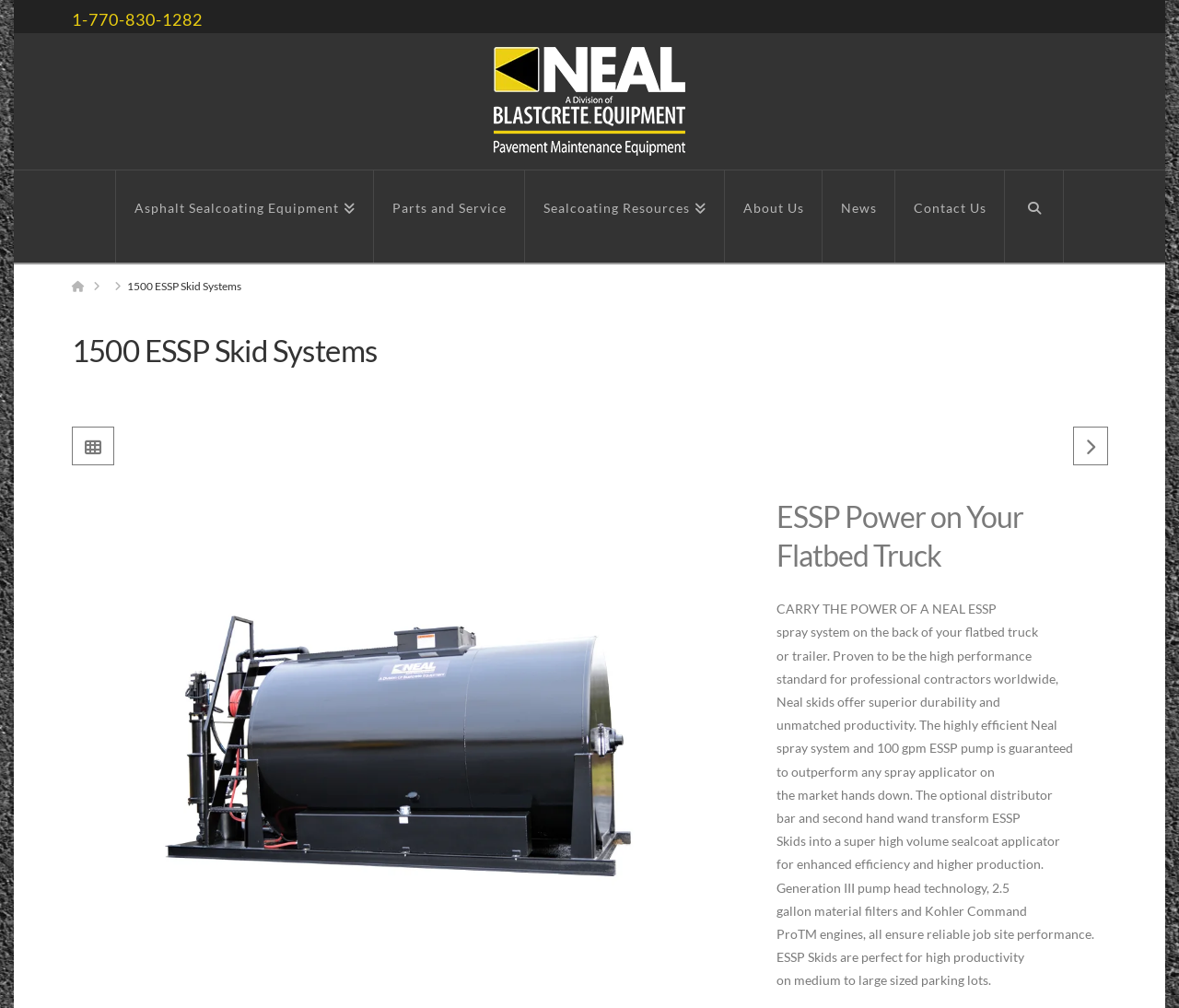What is the brand of the engine?
Please answer the question as detailed as possible based on the image.

The brand of the engine is obtained from the text 'Kohler Command ProTM engines' with bounding box coordinates [0.658, 0.896, 0.871, 0.911], which is a feature of the ESSP Skids.